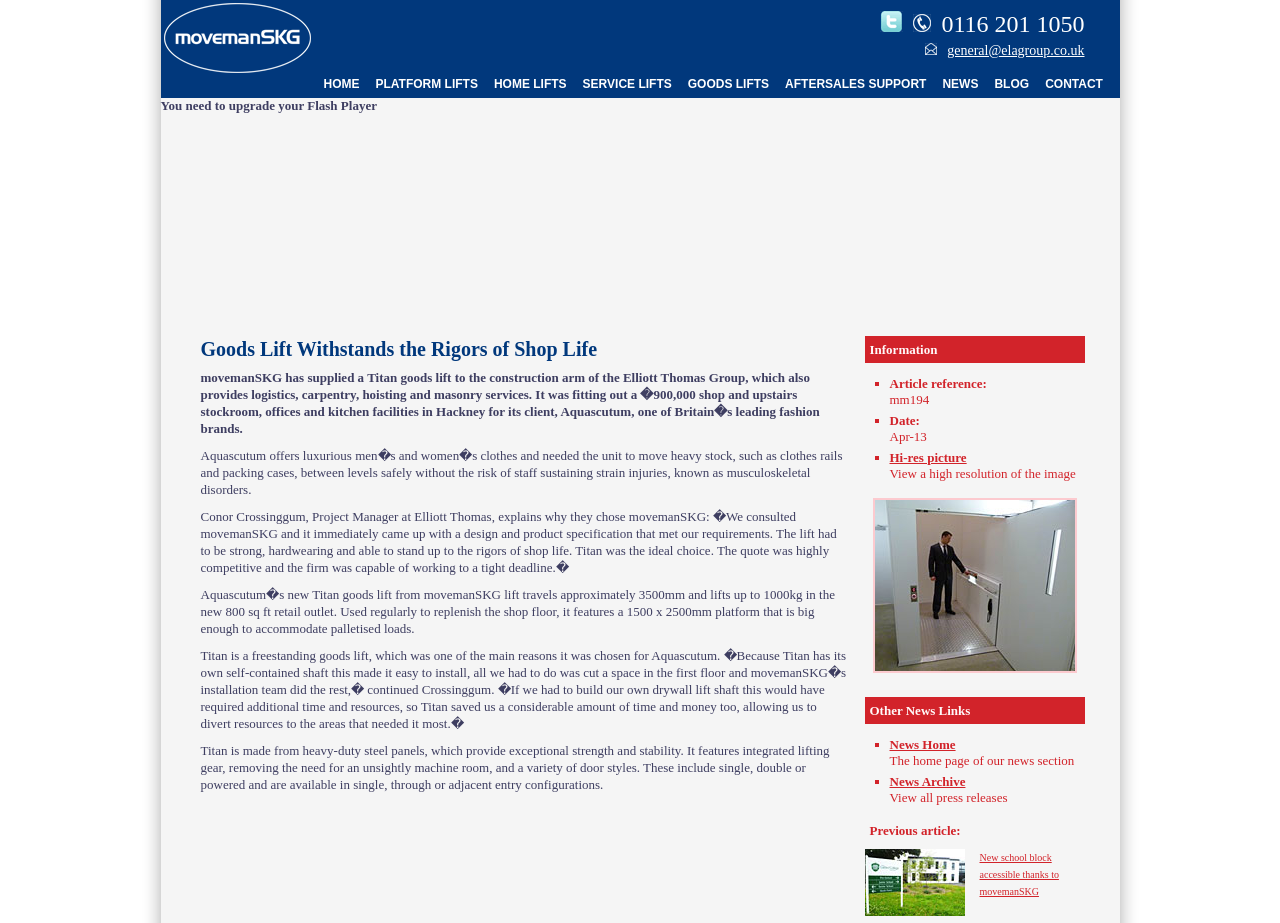What is the name of the fashion brand that is the client of Elliott Thomas?
By examining the image, provide a one-word or phrase answer.

Aquascutum